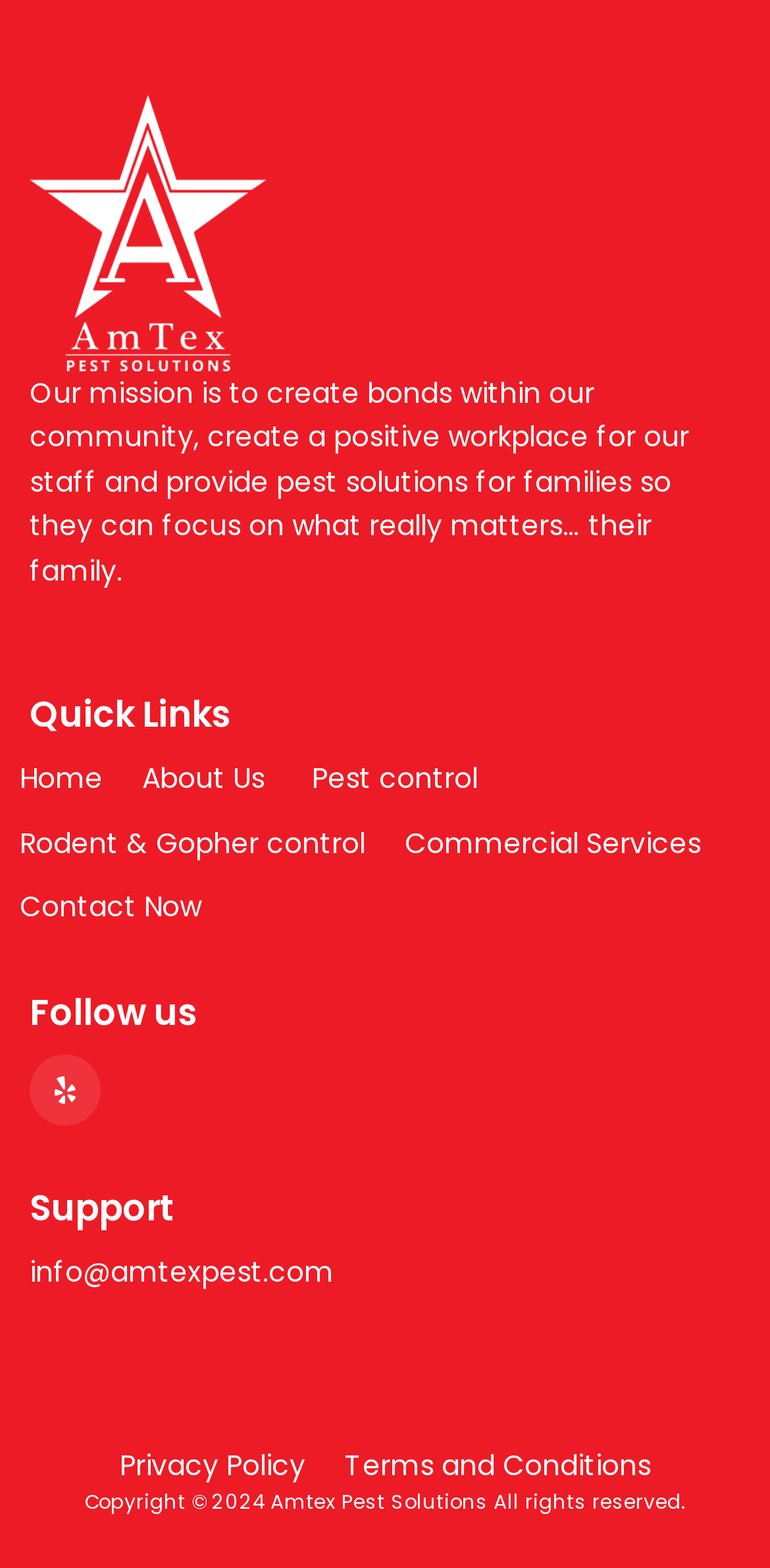Please mark the clickable region by giving the bounding box coordinates needed to complete this instruction: "Click on the 'Home' link".

[0.026, 0.483, 0.133, 0.511]